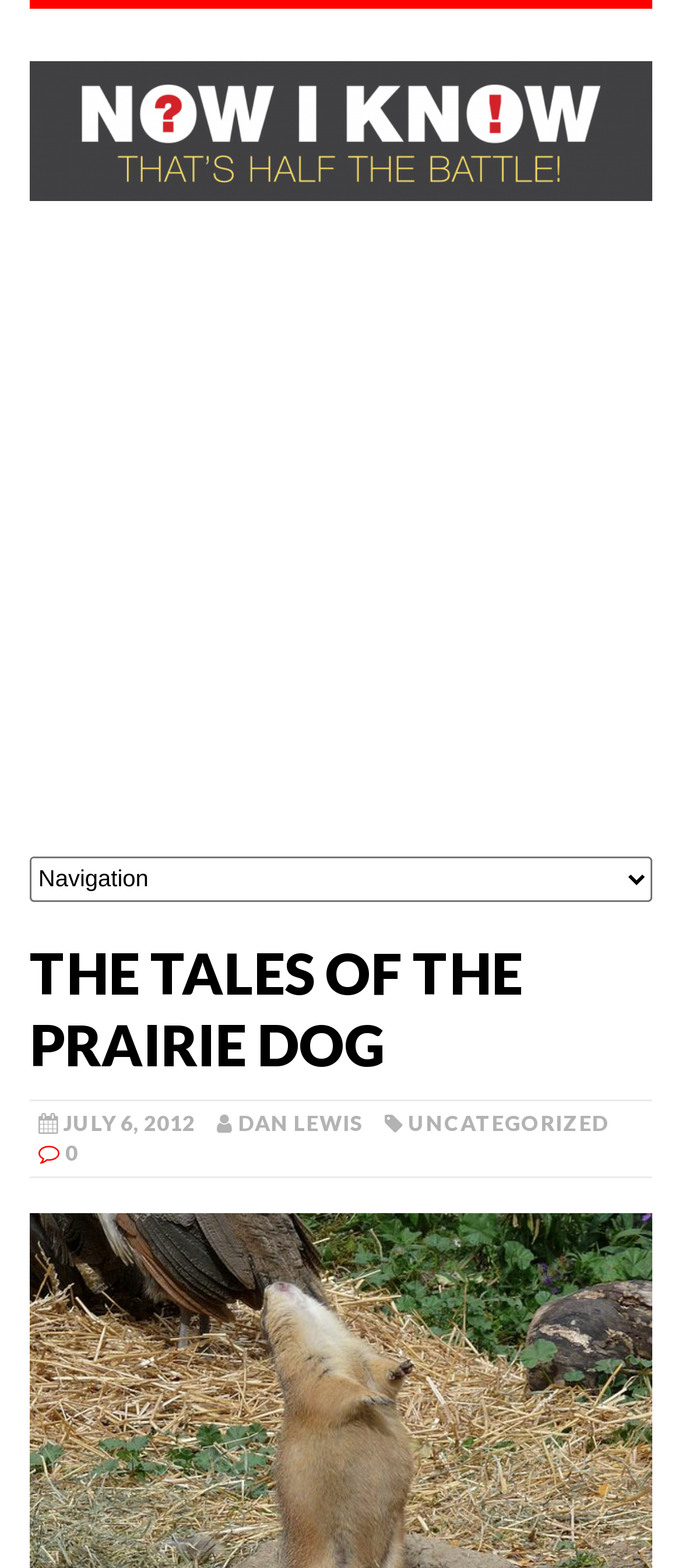Who is the author of the article?
From the screenshot, provide a brief answer in one word or phrase.

DAN LEWIS